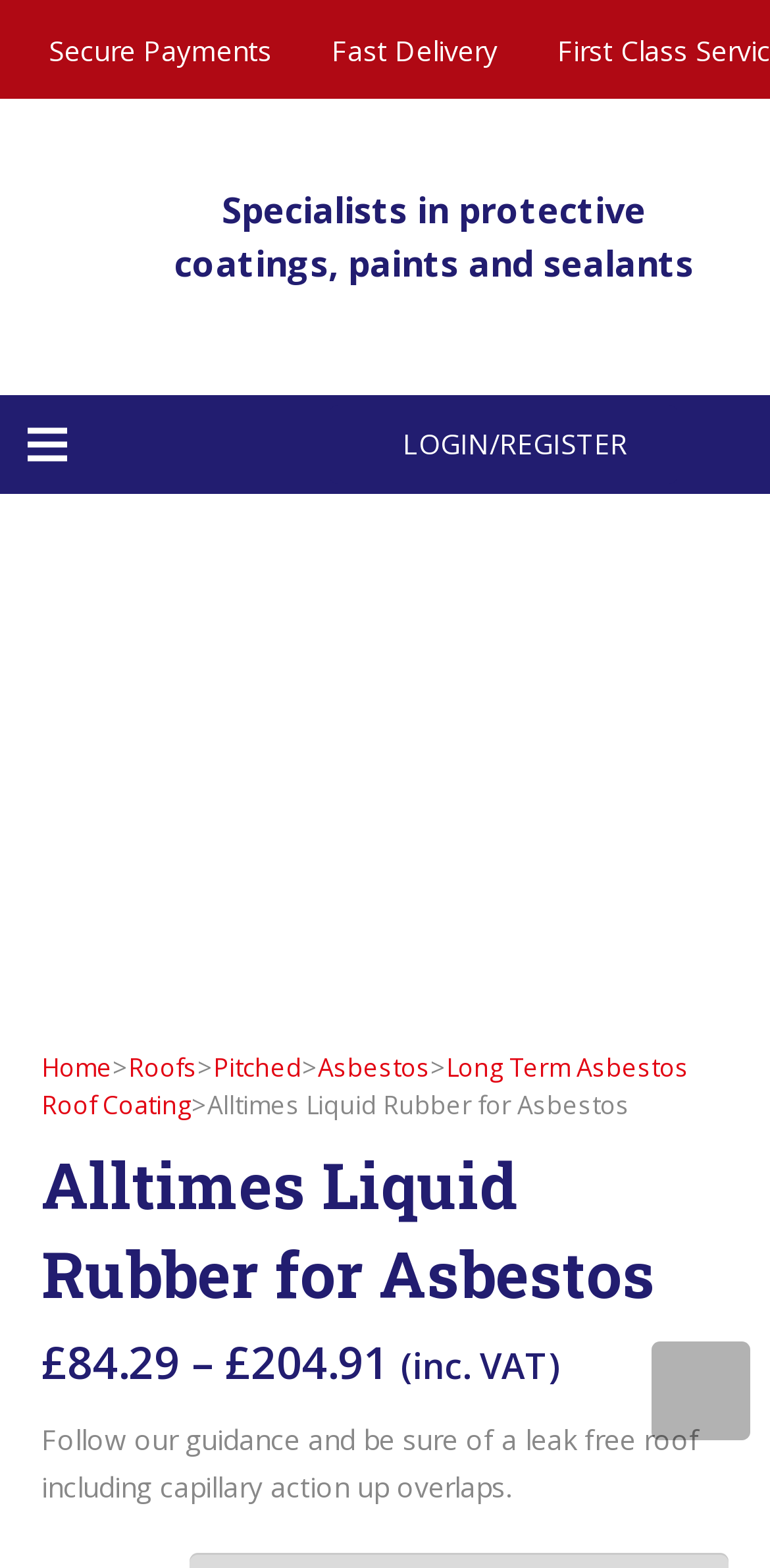What is the purpose of the button at the bottom right?
Answer the question with a thorough and detailed explanation.

I found this information by looking at the button element with the text 'Back to top' which is located at [0.846, 0.856, 0.974, 0.919]. This button is likely to be used to scroll back to the top of the webpage.